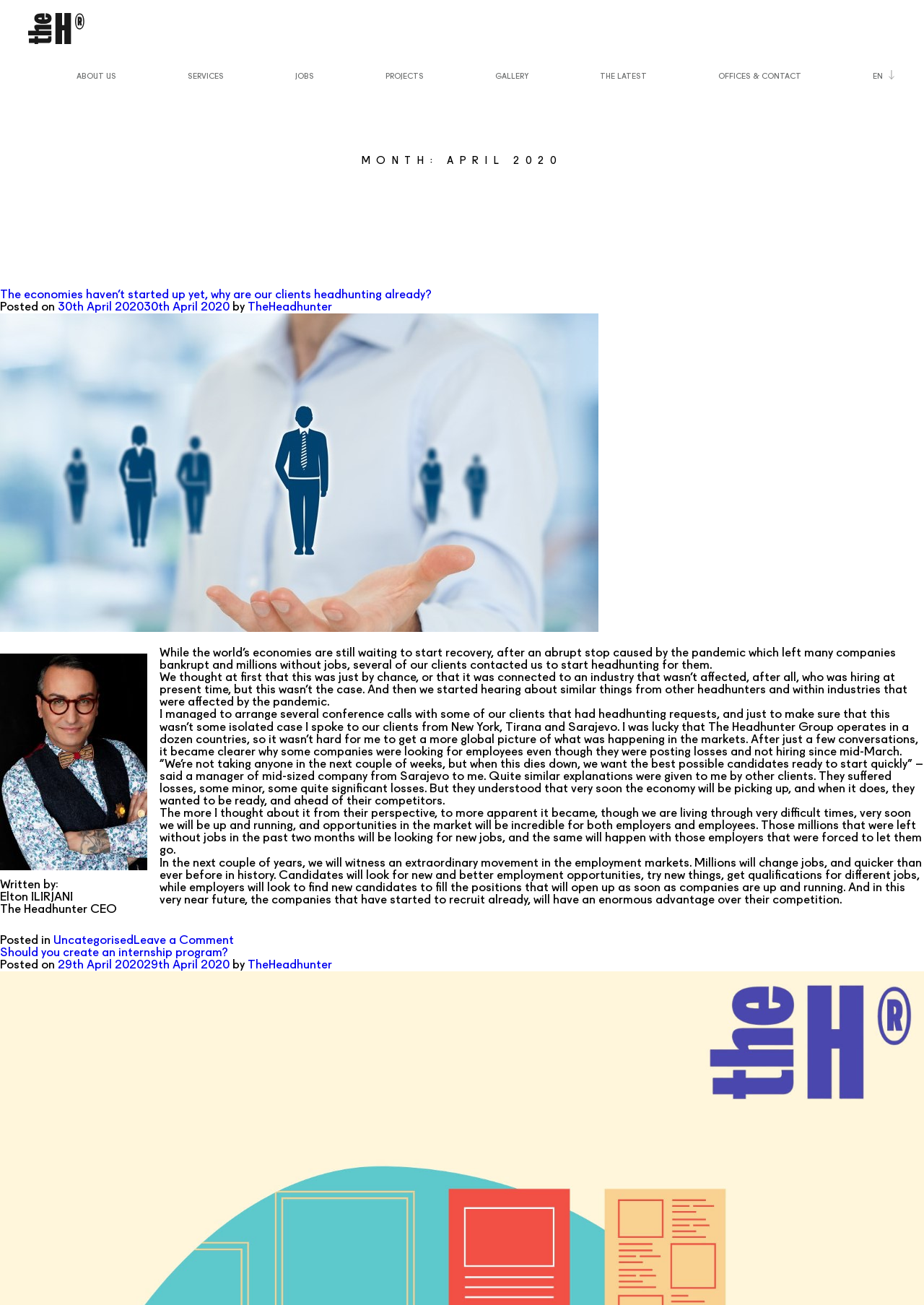What is the tone of the article?
From the screenshot, supply a one-word or short-phrase answer.

Optimistic